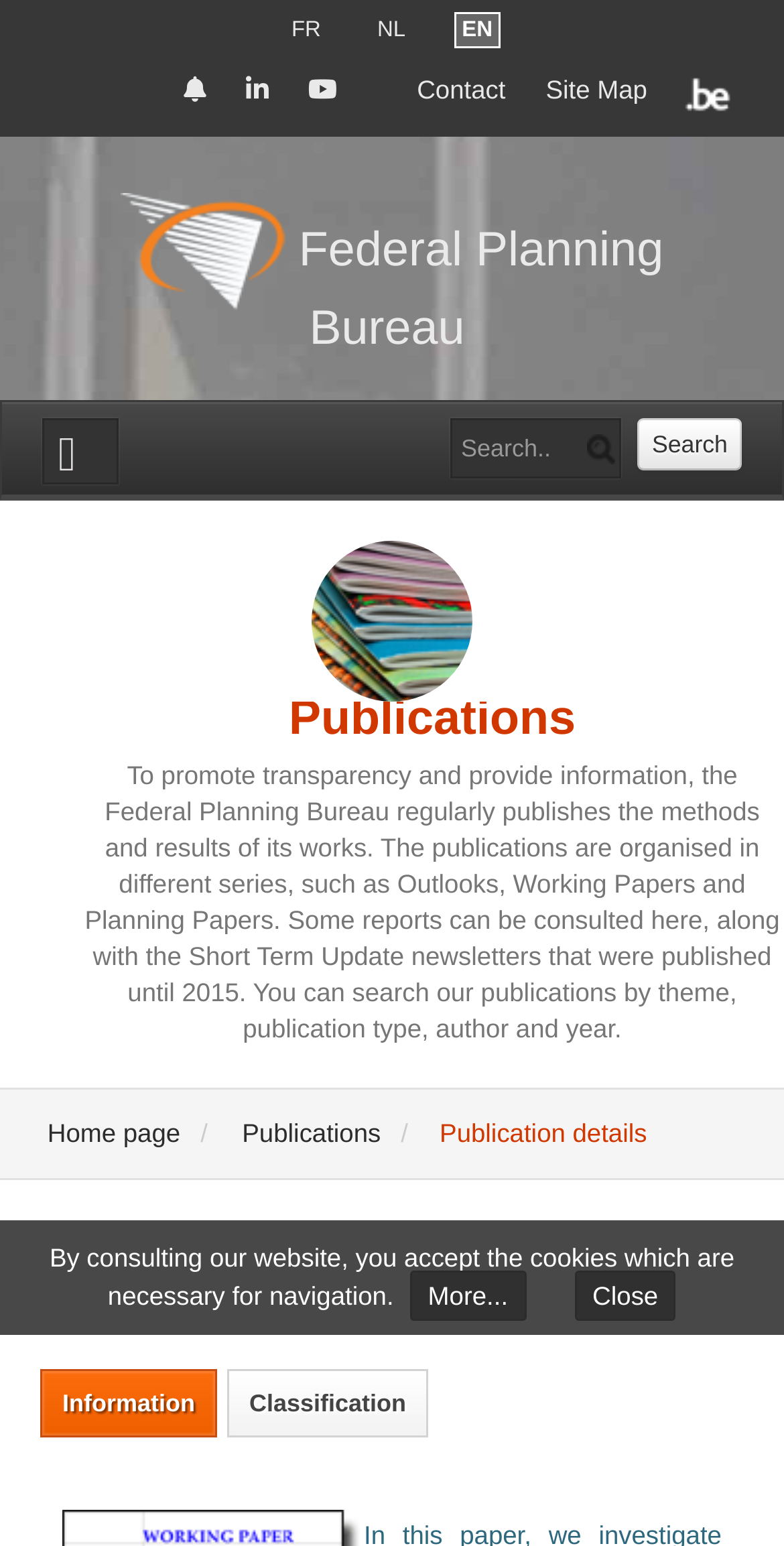Please provide a comprehensive answer to the question below using the information from the image: How many links are there in the top navigation bar?

I counted the link elements in the top navigation bar and found 6 links: 'FR', 'NL', '', '', '', and 'Contact'.